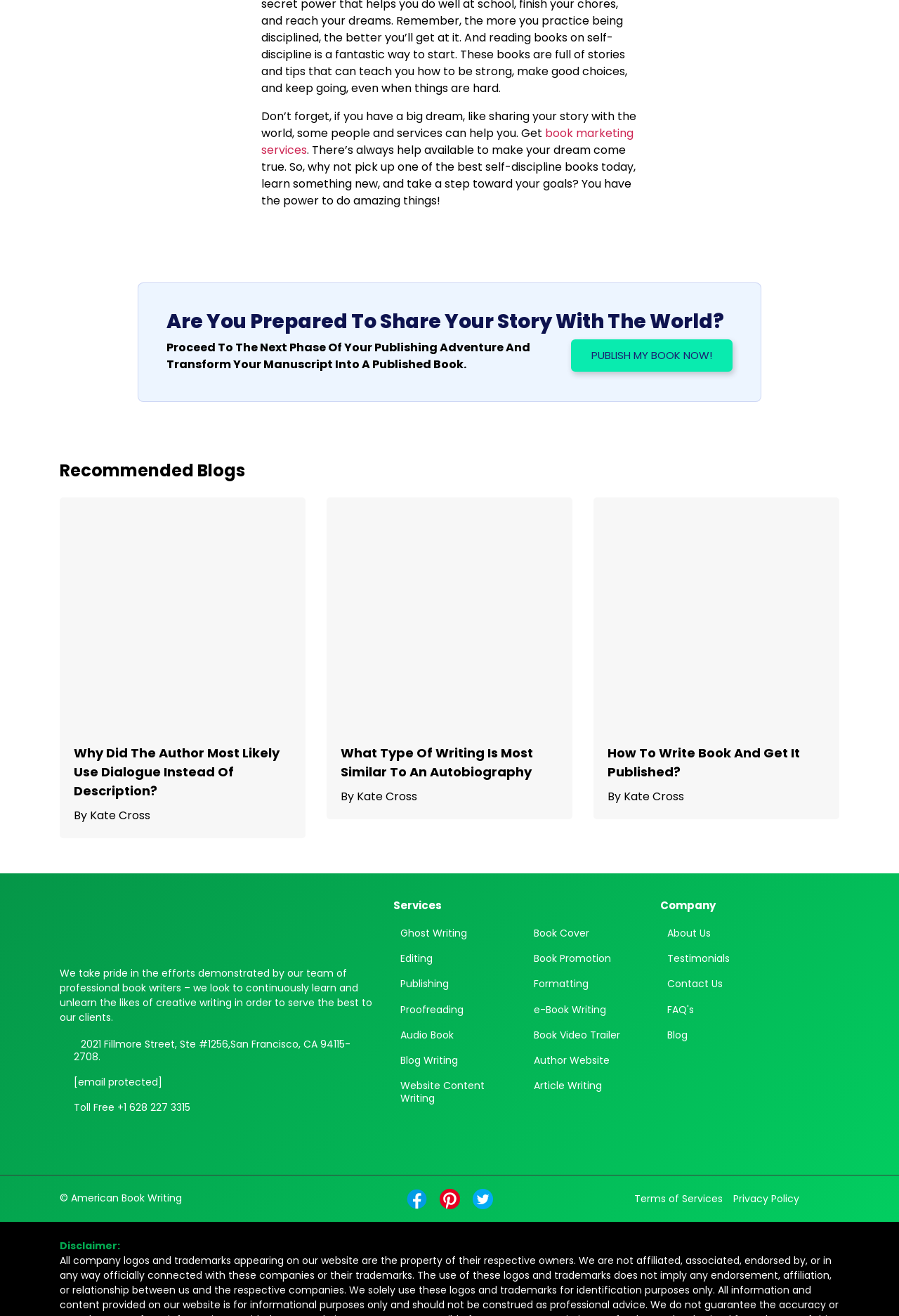What is the call-to-action on the webpage?
Look at the image and respond with a single word or a short phrase.

PUBLISH MY BOOK NOW!